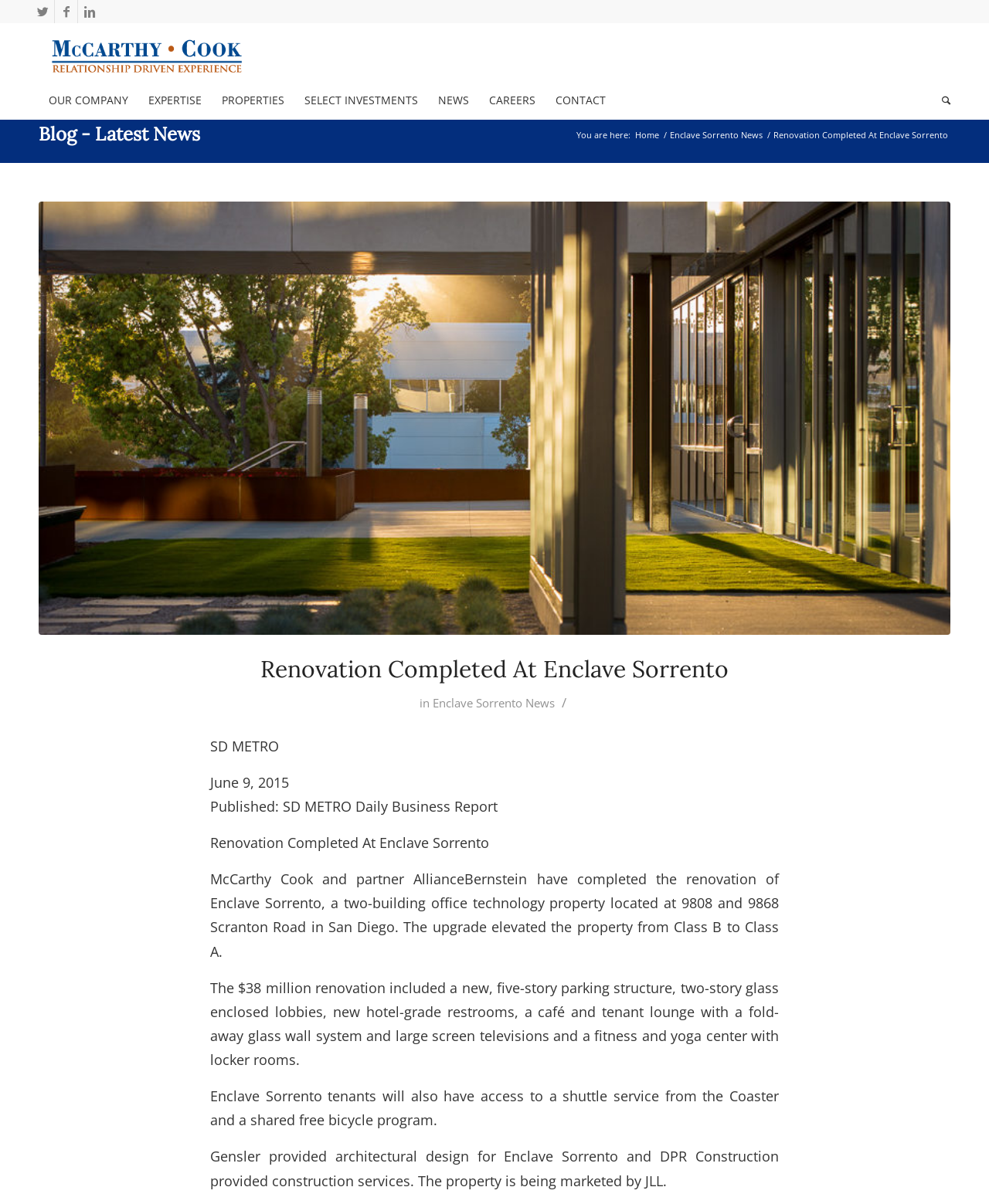Illustrate the webpage with a detailed description.

The webpage is about the renovation completion of Enclave Sorrento, a two-building office technology property in San Diego, by McCarthy Cook and partner AllianceBernstein. 

At the top, there is a navigation menu with links to "OUR COMPANY", "EXPERTISE", "PROPERTIES", "SELECT INVESTMENTS", "NEWS", "CAREERS", and "CONTACT". Below this menu, there is a secondary navigation menu with links to "Blog - Latest News", "Home", and "Enclave Sorrento News". 

The main content of the webpage is an article about the renovation completion. The article title "Renovation Completed At Enclave Sorrento" is prominently displayed at the top, followed by a brief description of the renovation, including the upgrade of the property from Class B to Class A. 

The article continues with more details about the $38 million renovation, including the addition of a new parking structure, glass-enclosed lobbies, restrooms, a café, a fitness center, and a shuttle service. The article also mentions the architectural design and construction services provided by Gensler and DPR Construction, respectively. 

Throughout the article, there are no images, but there are several links to related news articles and websites. The webpage has a clean and organized layout, making it easy to read and navigate.